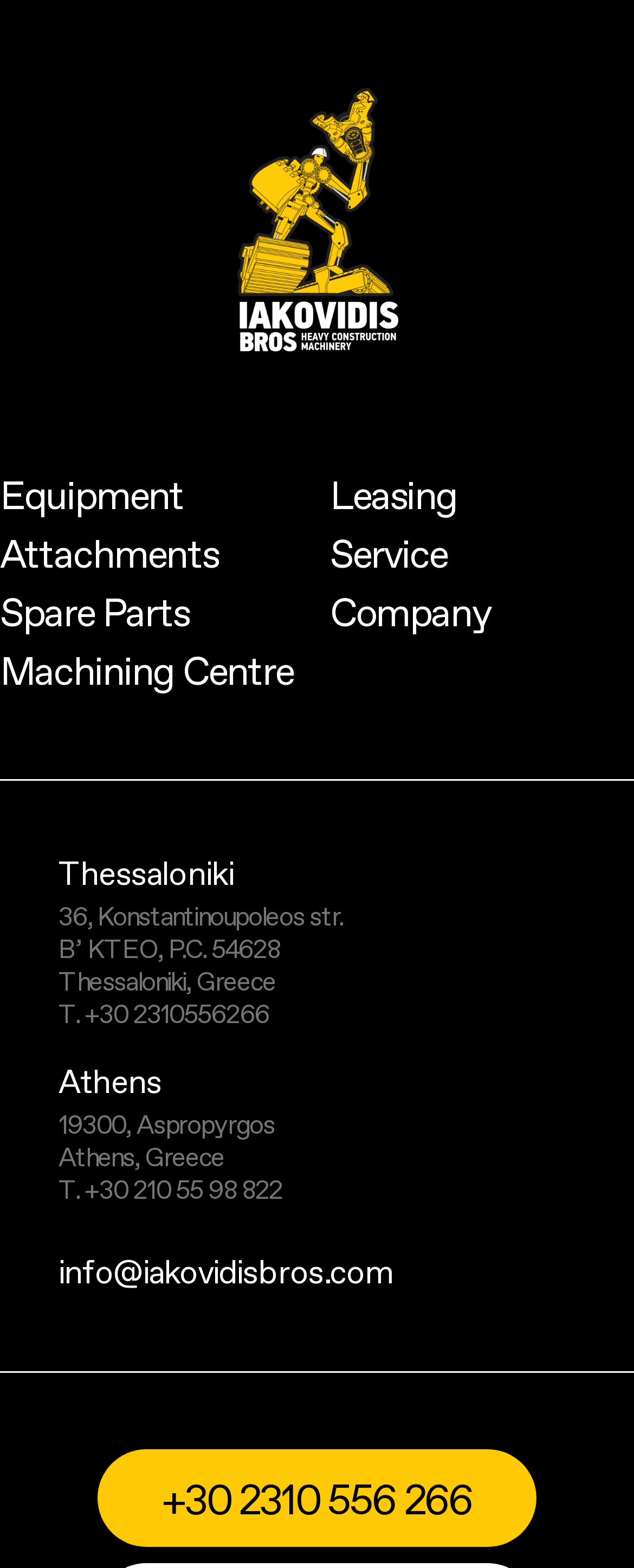Give the bounding box coordinates for this UI element: "Attachments". The coordinates should be four float numbers between 0 and 1, arranged as [left, top, right, bottom].

[0.0, 0.336, 0.344, 0.374]